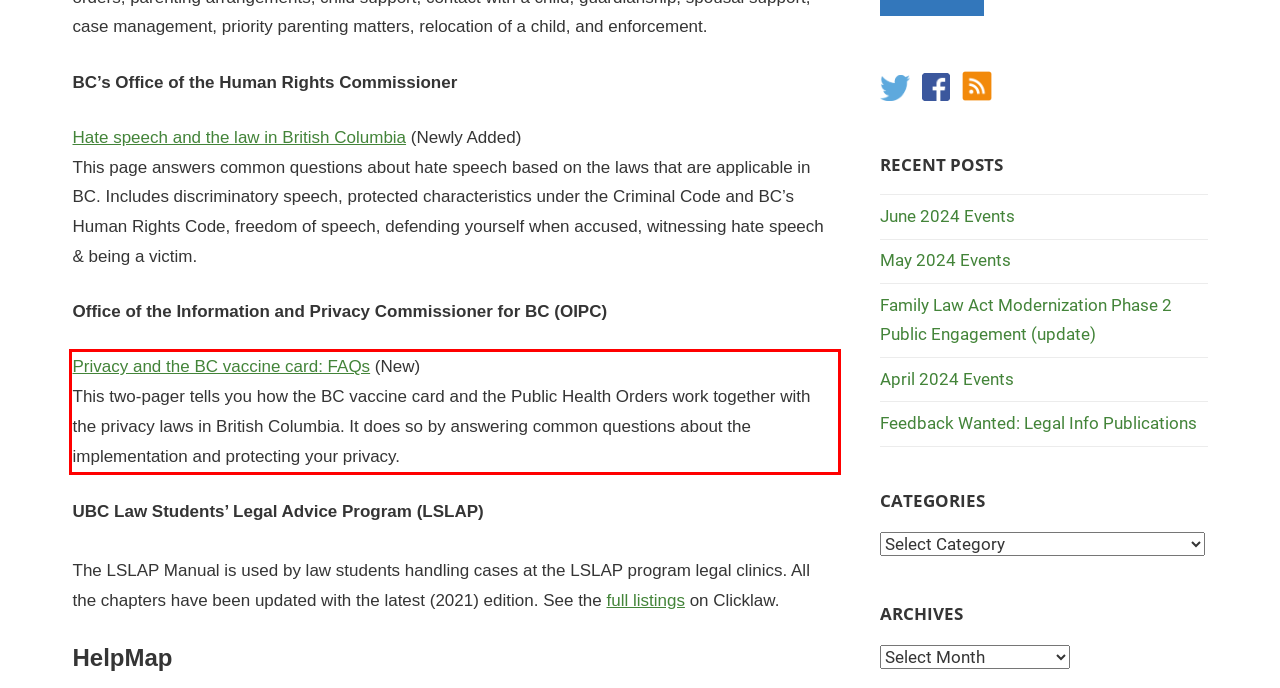Given a webpage screenshot, locate the red bounding box and extract the text content found inside it.

Privacy and the BC vaccine card: FAQs (New) This two-pager tells you how the BC vaccine card and the Public Health Orders work together with the privacy laws in British Columbia. It does so by answering common questions about the implementation and protecting your privacy.